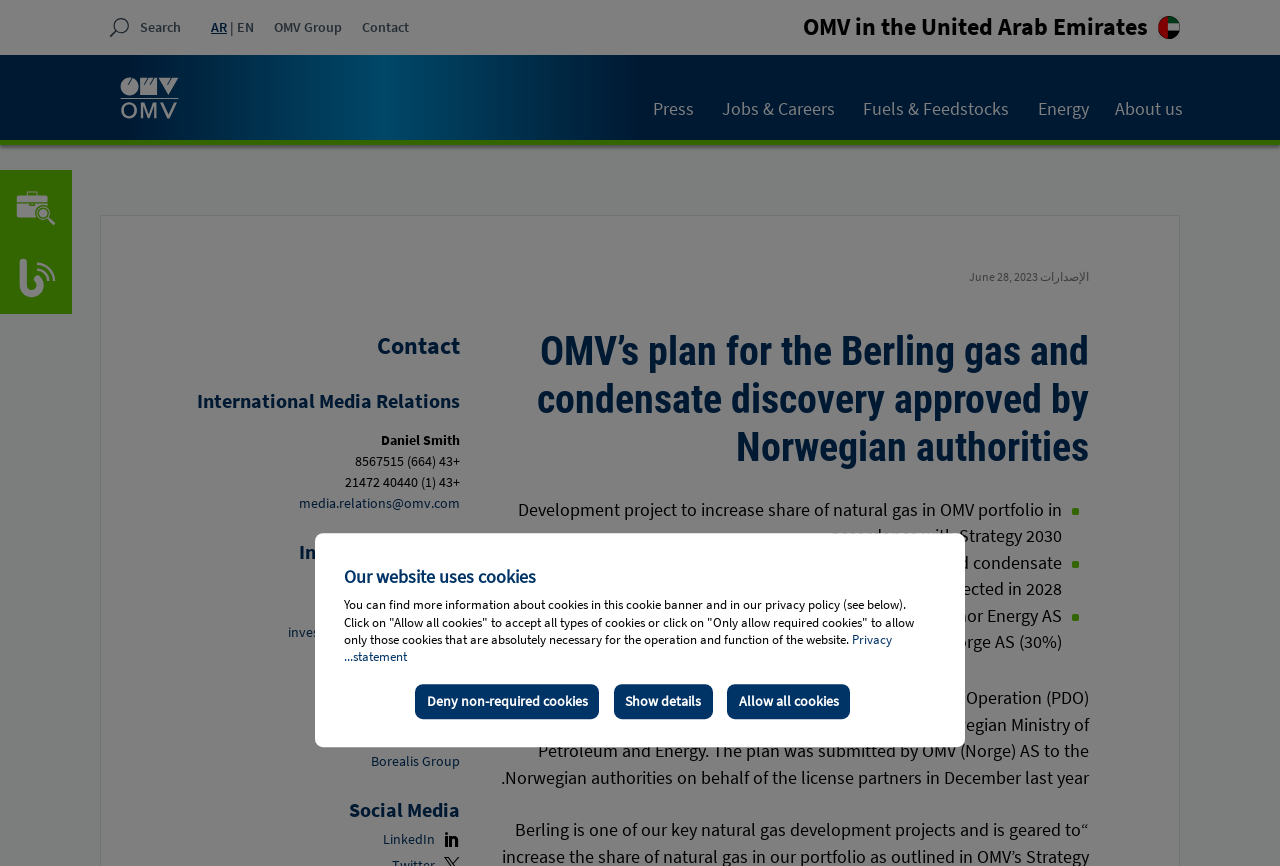Find the UI element described as: "OMV Petrom" and predict its bounding box coordinates. Ensure the coordinates are four float numbers between 0 and 1, [left, top, right, bottom].

[0.302, 0.845, 0.36, 0.865]